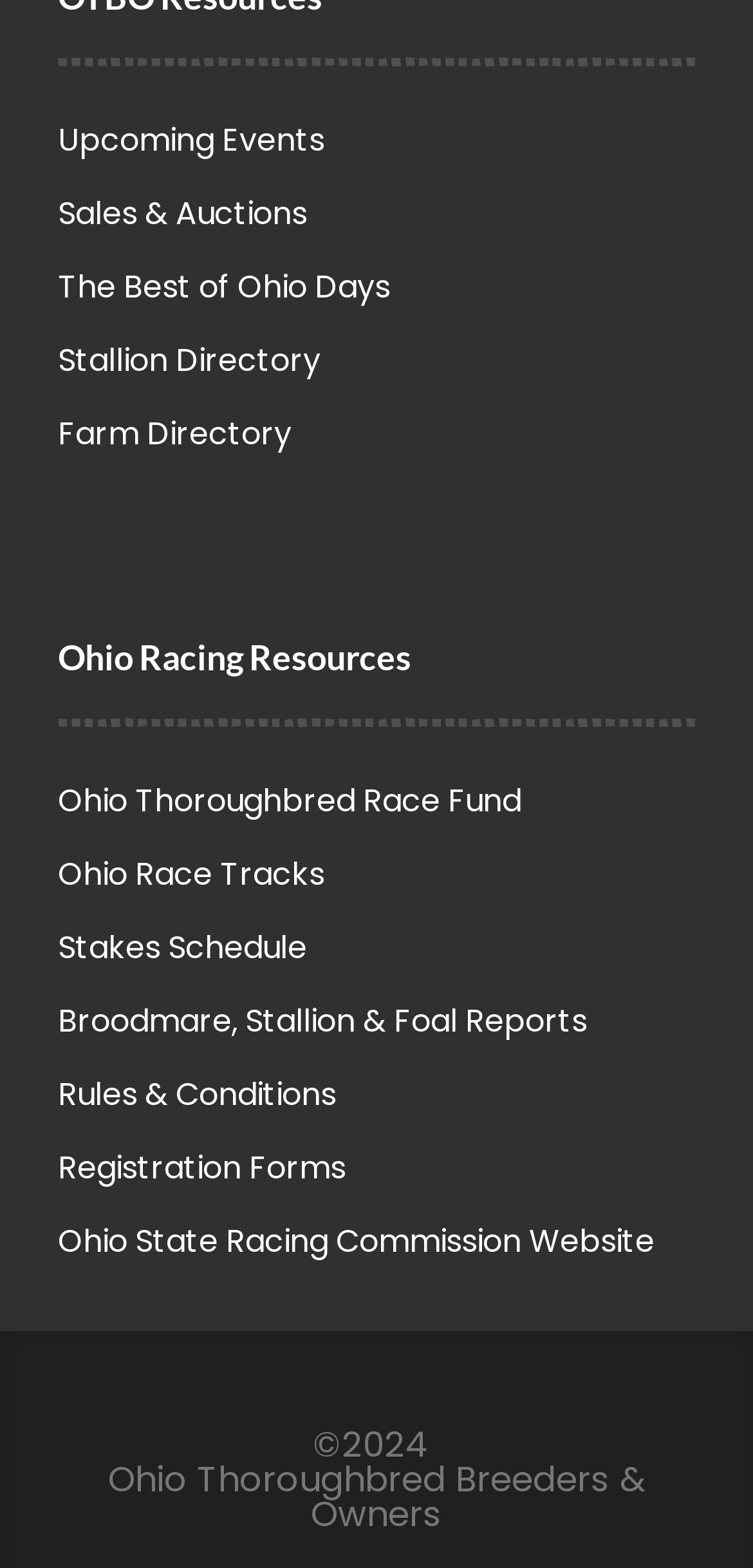Provide a one-word or one-phrase answer to the question:
What is the name of the organization at the bottom of the page?

Ohio Thoroughbred Breeders & Owners